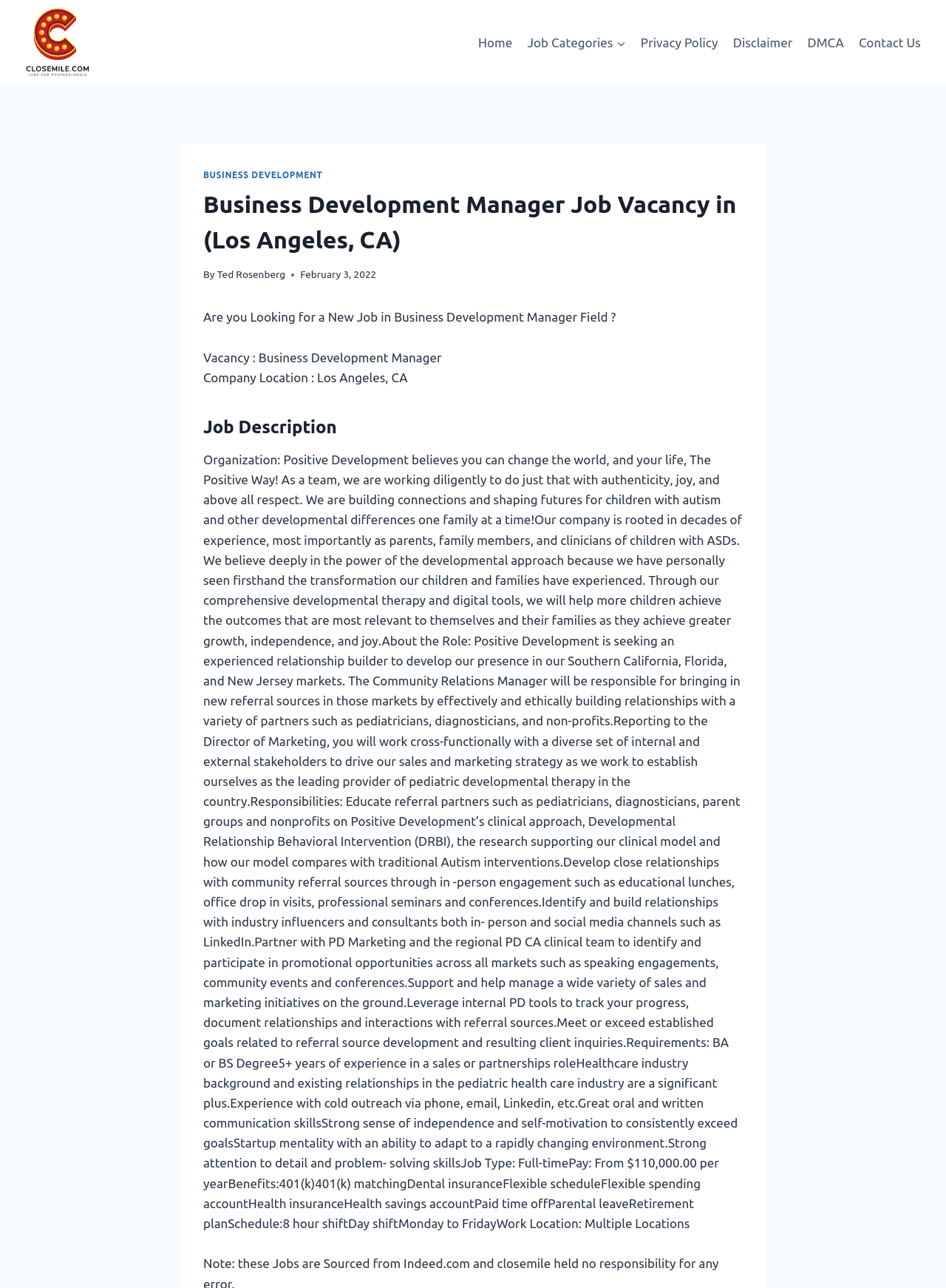Determine the coordinates of the bounding box for the clickable area needed to execute this instruction: "Go to the 'Contact Us' page".

[0.9, 0.019, 0.981, 0.047]